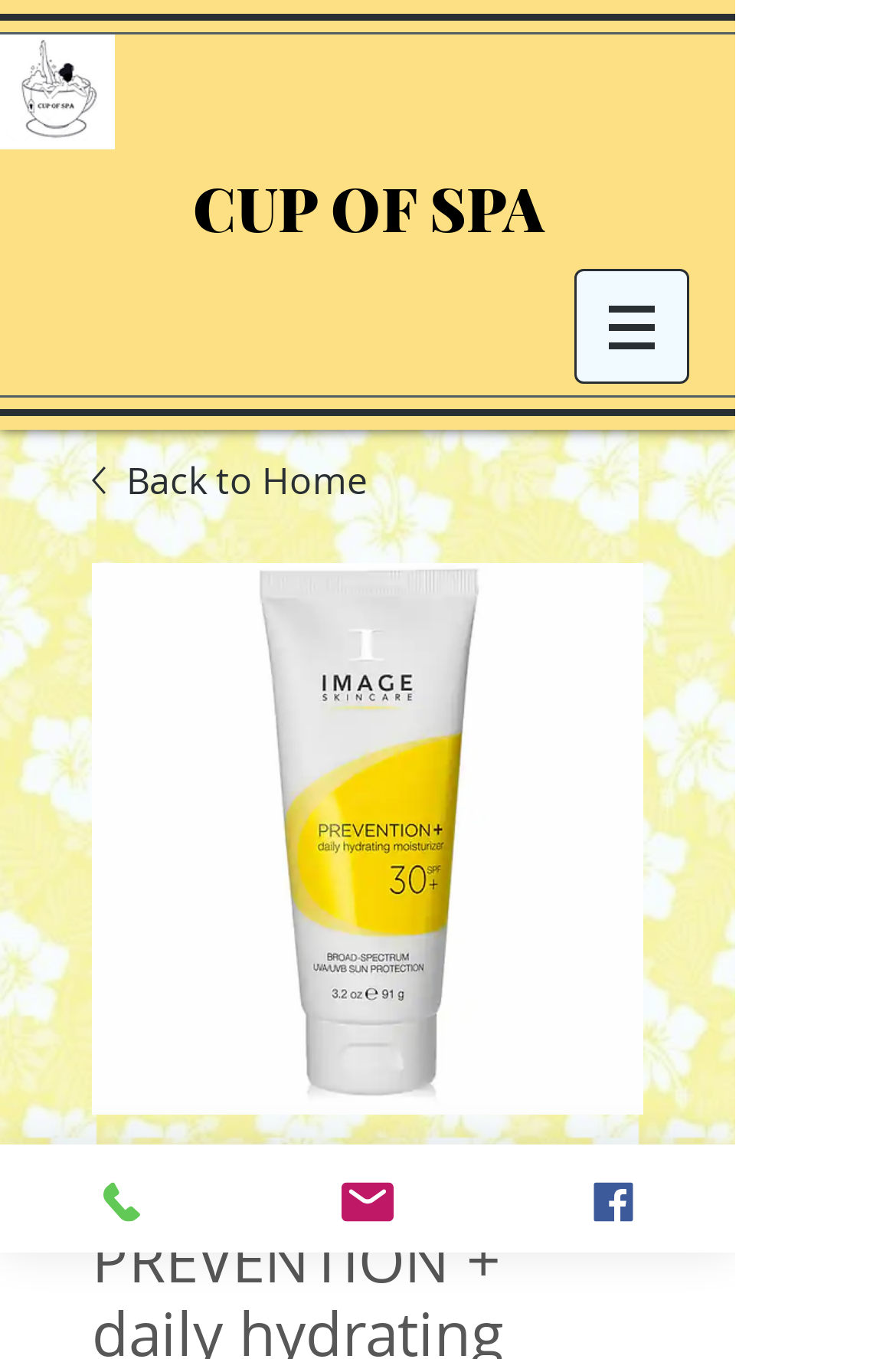Please provide a one-word or phrase answer to the question: 
What is the navigation menu item?

Site